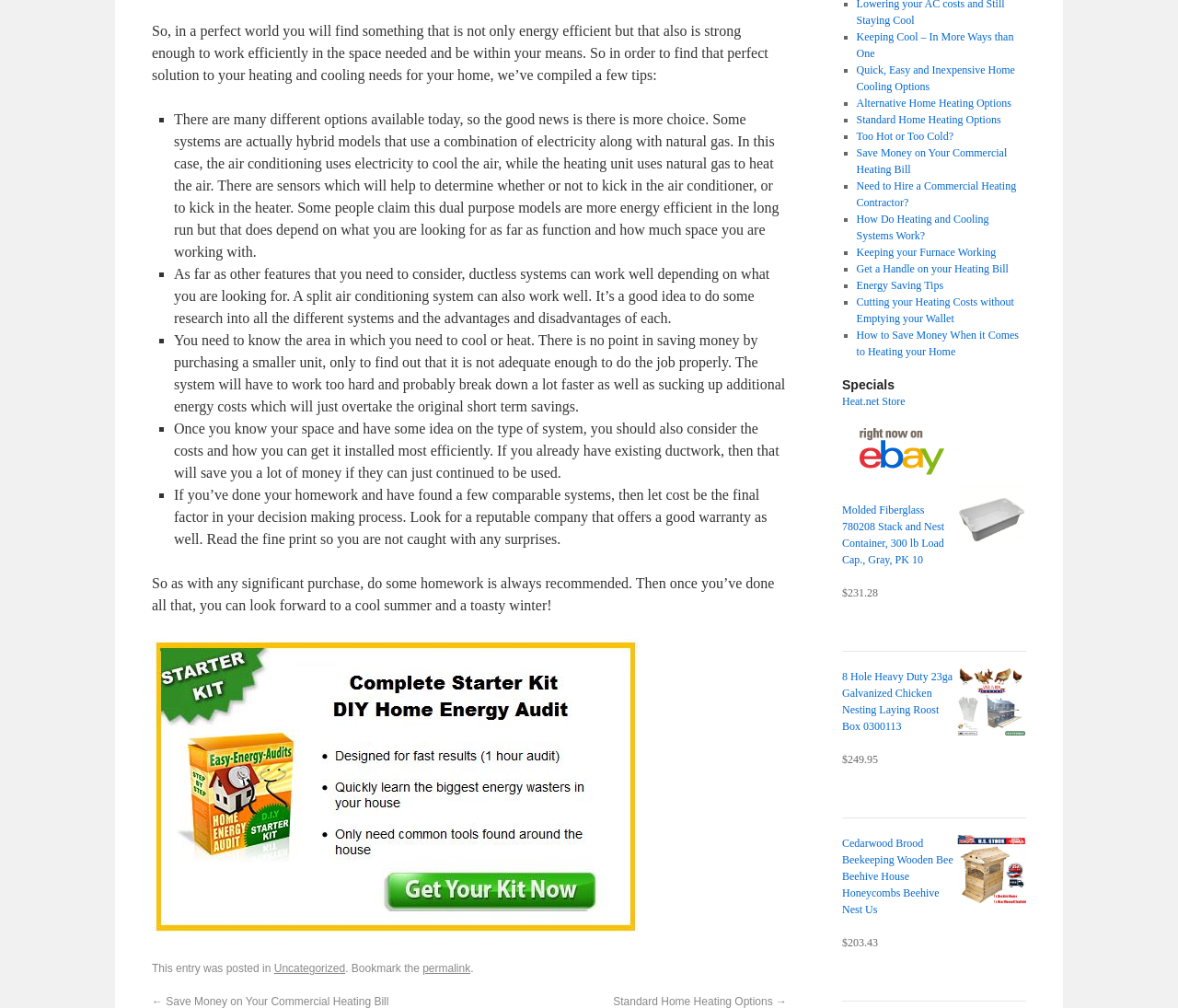From the webpage screenshot, identify the region described by Energy Saving Tips. Provide the bounding box coordinates as (top-left x, top-left y, bottom-right x, bottom-right y), with each value being a floating point number between 0 and 1.

[0.727, 0.277, 0.801, 0.289]